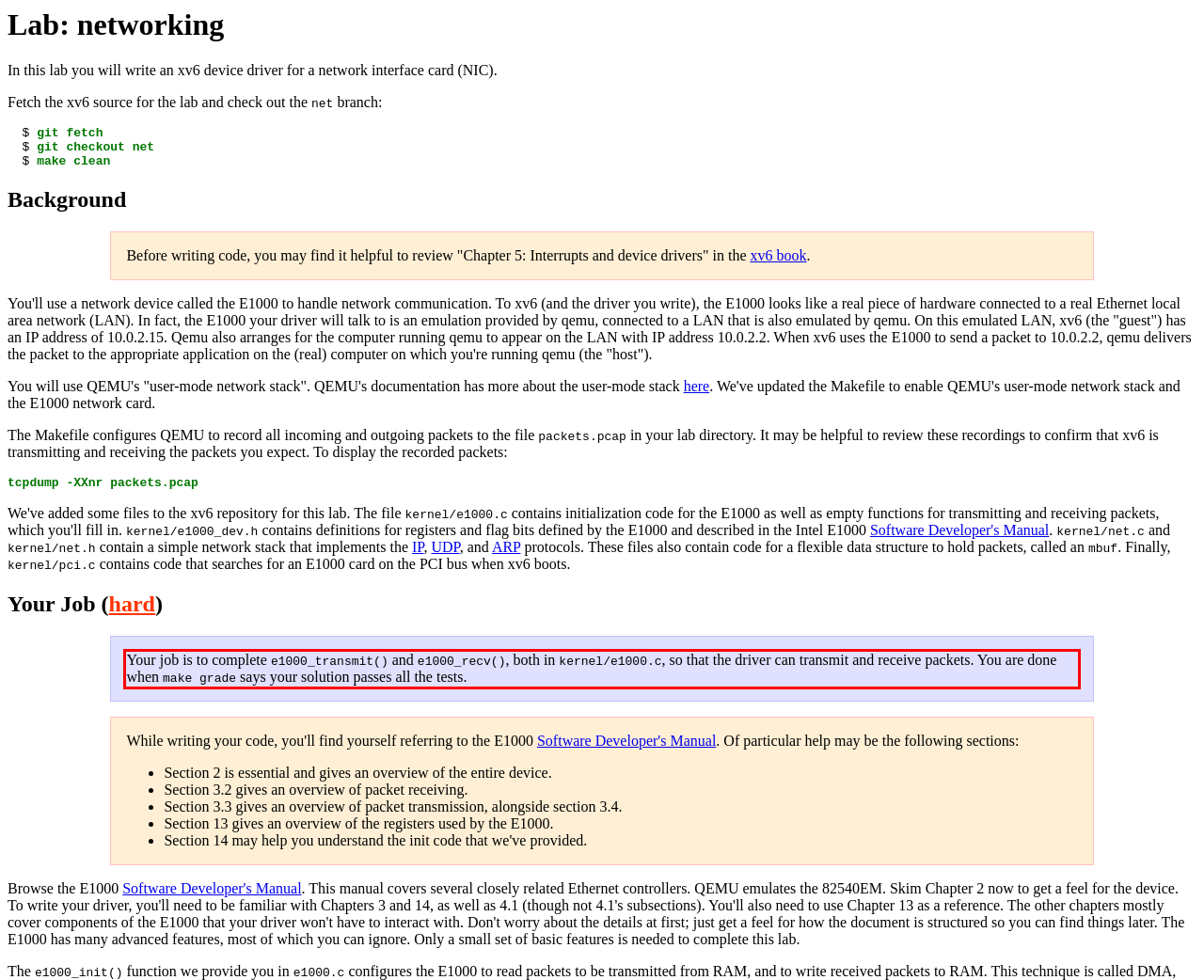Please identify and extract the text content from the UI element encased in a red bounding box on the provided webpage screenshot.

Your job is to complete e1000_transmit() and e1000_recv(), both in kernel/e1000.c, so that the driver can transmit and receive packets. You are done when make grade says your solution passes all the tests.